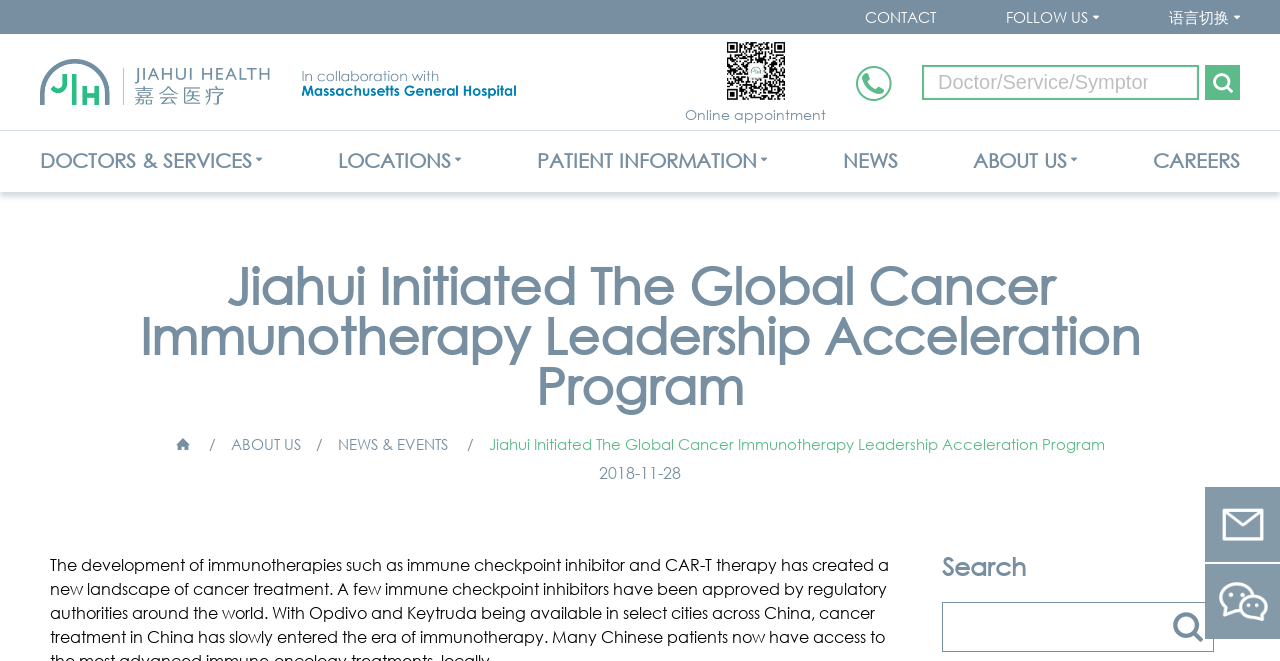Please find the bounding box coordinates of the section that needs to be clicked to achieve this instruction: "Click on the 'Uncategorized' link".

None